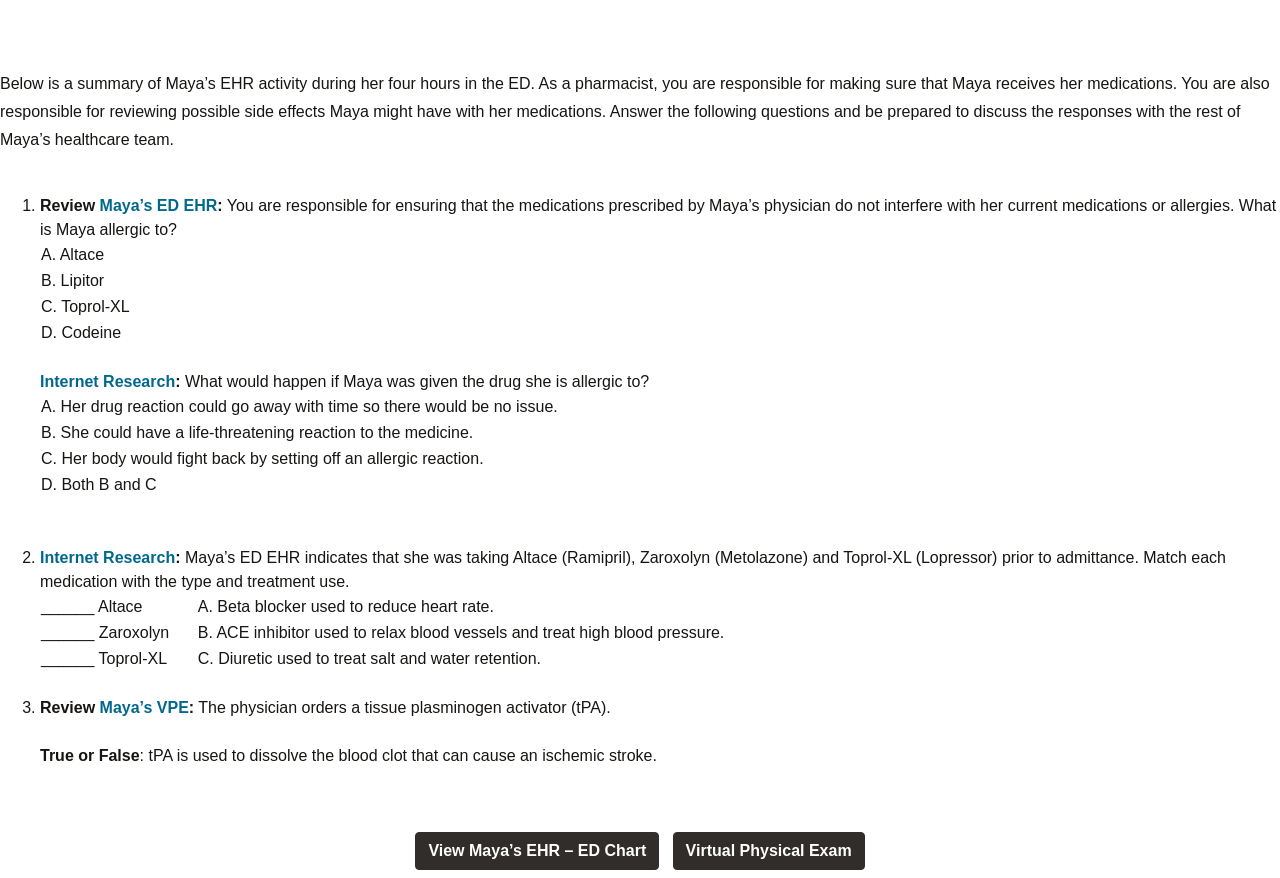What would happen if Maya was given the drug she is allergic to?
Refer to the image and provide a thorough answer to the question.

According to the question 'What would happen if Maya was given the drug she is allergic to?', the correct answer is 'B. She could have a life-threatening reaction to the medicine.' This suggests that if Maya is given the drug she is allergic to, she could have a life-threatening reaction.